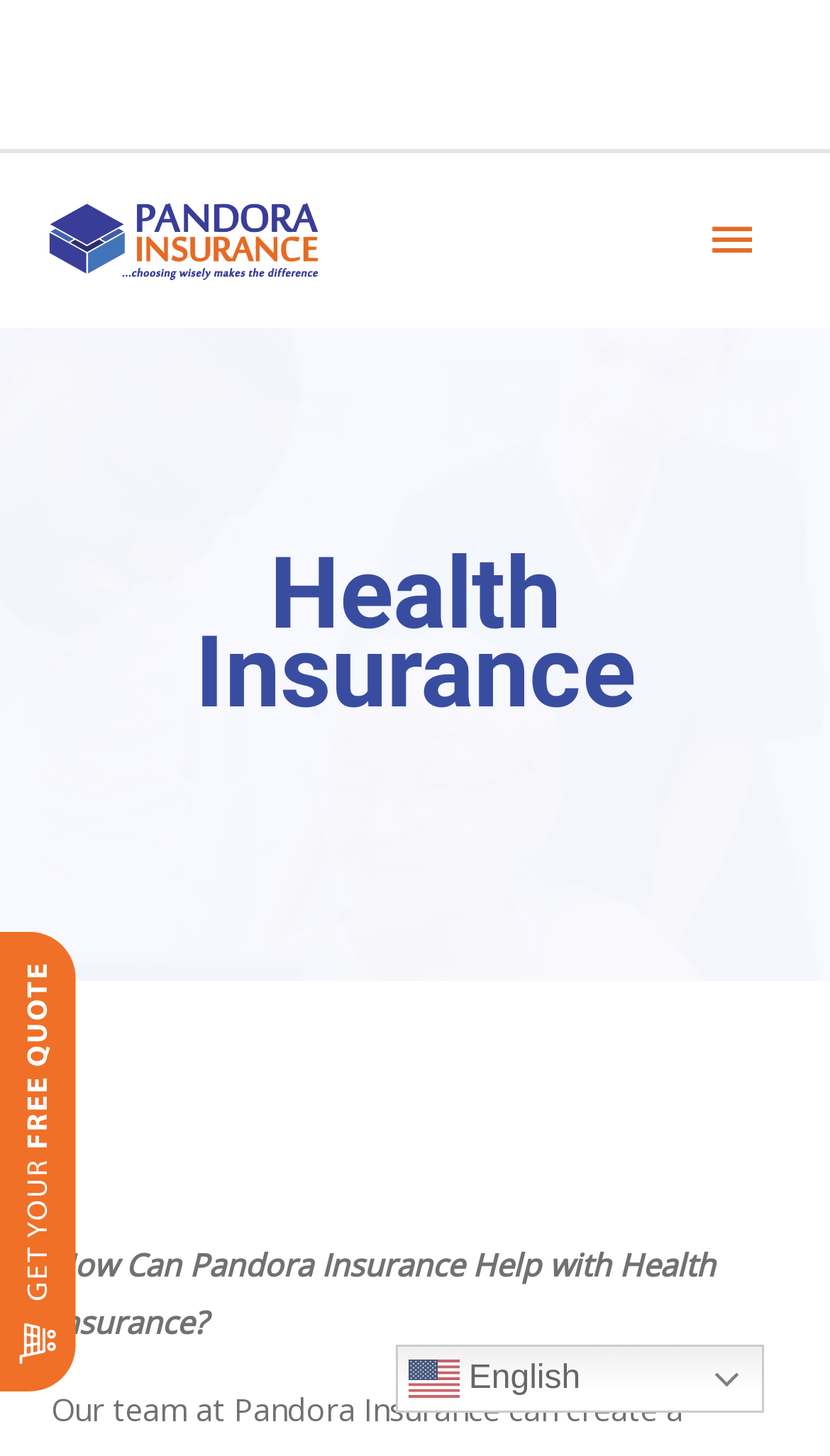Reply to the question with a single word or phrase:
How many social media links are available?

3